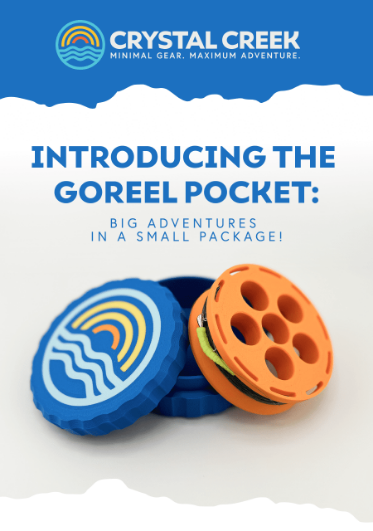Describe every aspect of the image in detail.

The image features the **Goreel Pocket**, a compact and innovative product introduced by Crystal Creek, designed for outdoor enthusiasts. The item prominently displays its colorful design, showcasing a vibrant blue lid adorned with a wave pattern and an eye-catching orange body with circular holes. The text above emphasizes its purpose, stating “INTRODUCING THE GOREEL POCKET: BIG ADVENTURES IN A SMALL PACKAGE!” This suggests that the Goreel Pocket is a practical solution for those seeking convenience without sacrificing functionality during their adventures. Crystal Creek's tagline, “MINIMAL GEAR. MAXIMUM ADVENTURE,” highlights the brand’s commitment to providing essential, streamlined gear for adventurers.